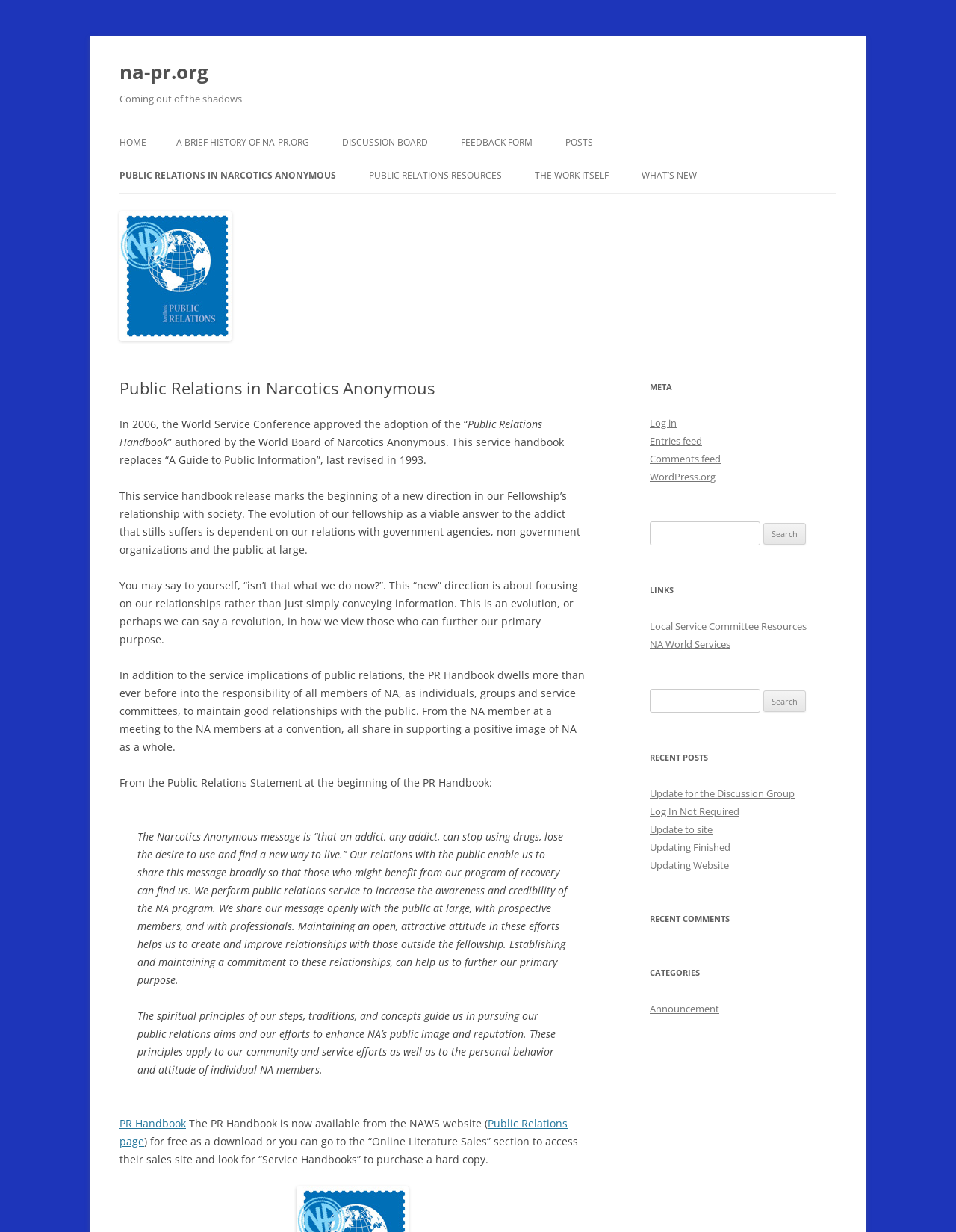Provide the bounding box coordinates for the UI element described in this sentence: "Cracking The Habit". The coordinates should be four float values between 0 and 1, i.e., [left, top, right, bottom].

[0.542, 0.181, 0.698, 0.206]